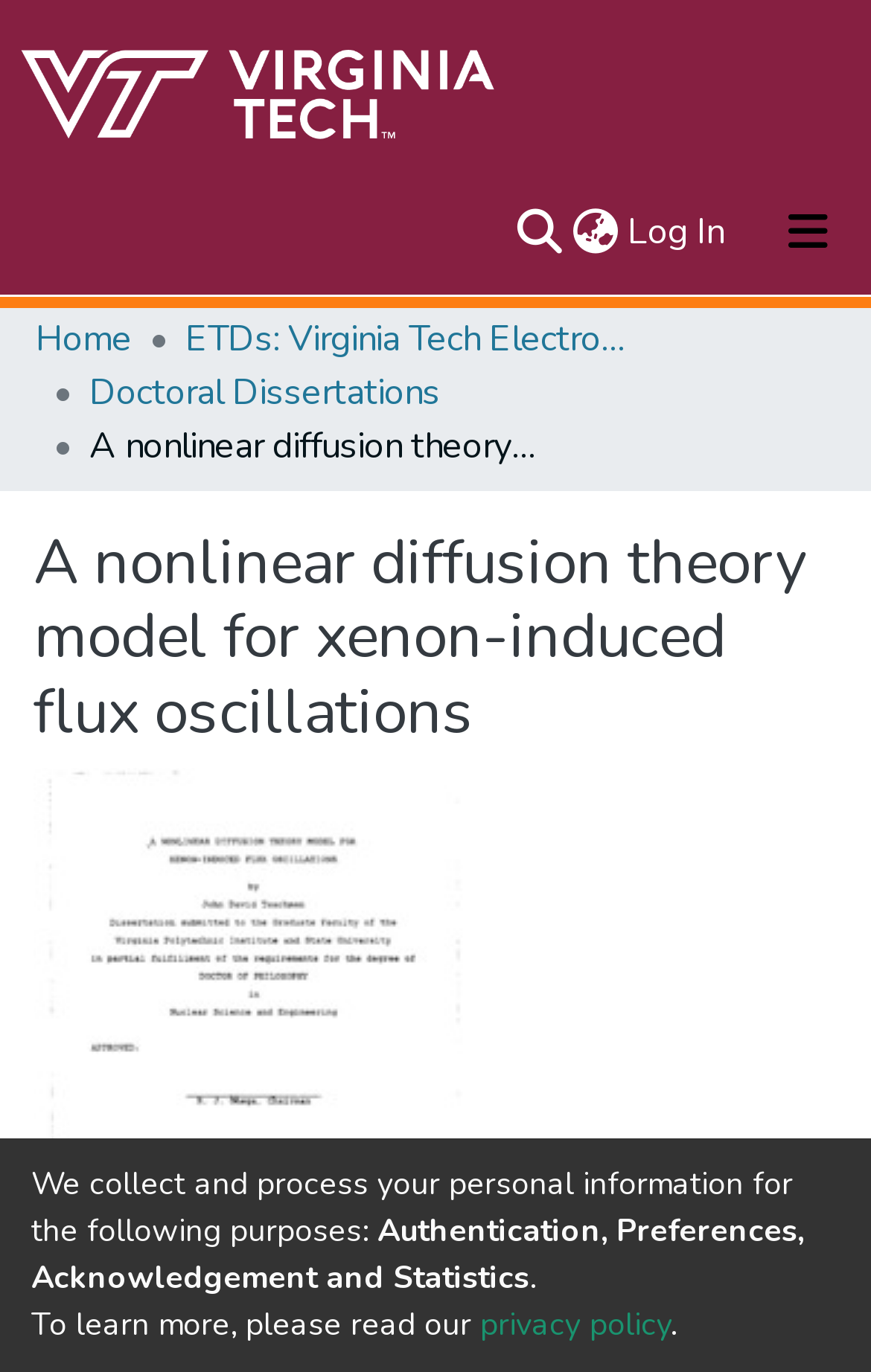Pinpoint the bounding box coordinates of the clickable element needed to complete the instruction: "Click the 'Menu' link". The coordinates should be provided as four float numbers between 0 and 1: [left, top, right, bottom].

None